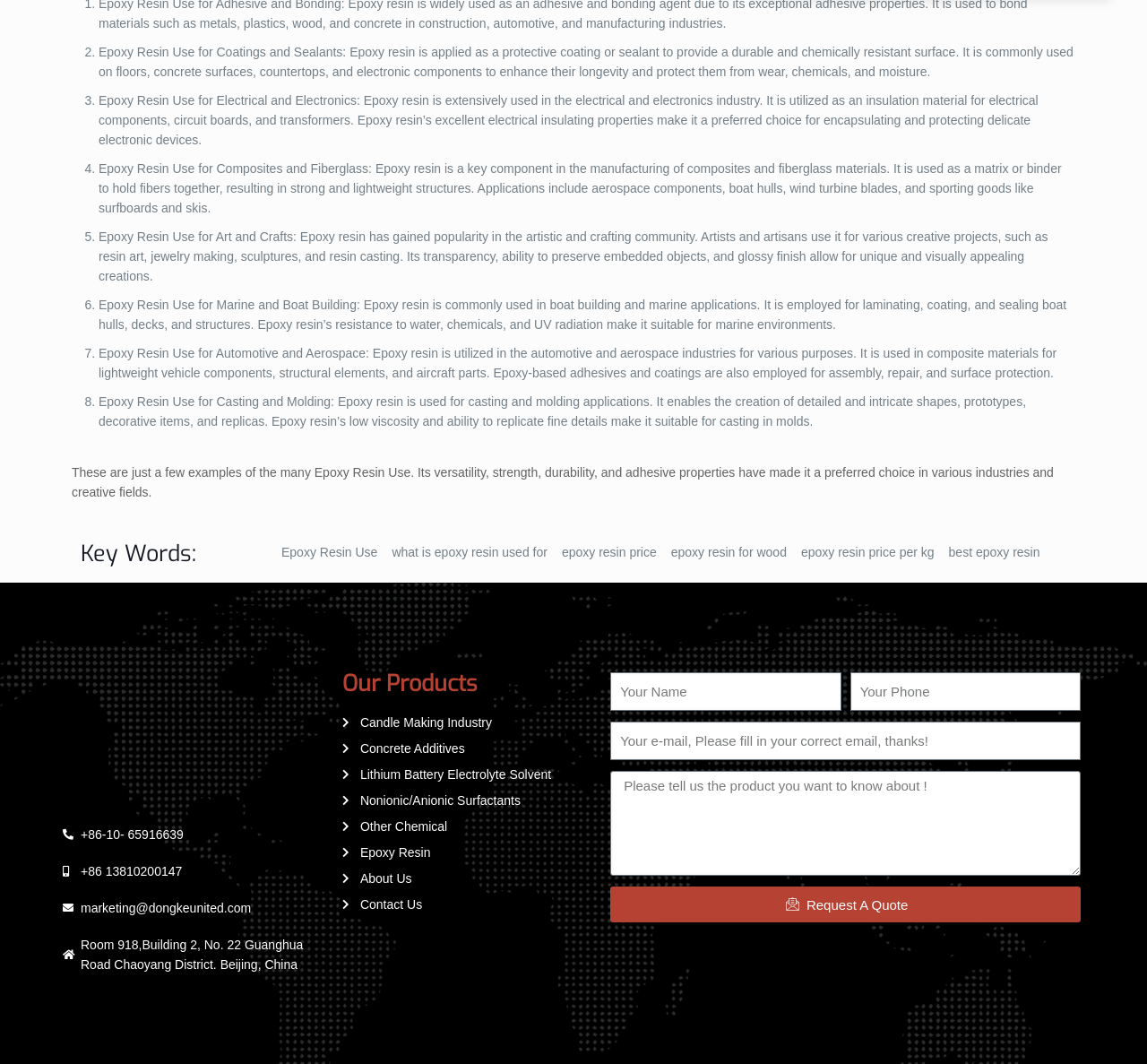Answer the question below in one word or phrase:
What is the purpose of epoxy resin in boat building and marine applications?

laminating, coating, and sealing